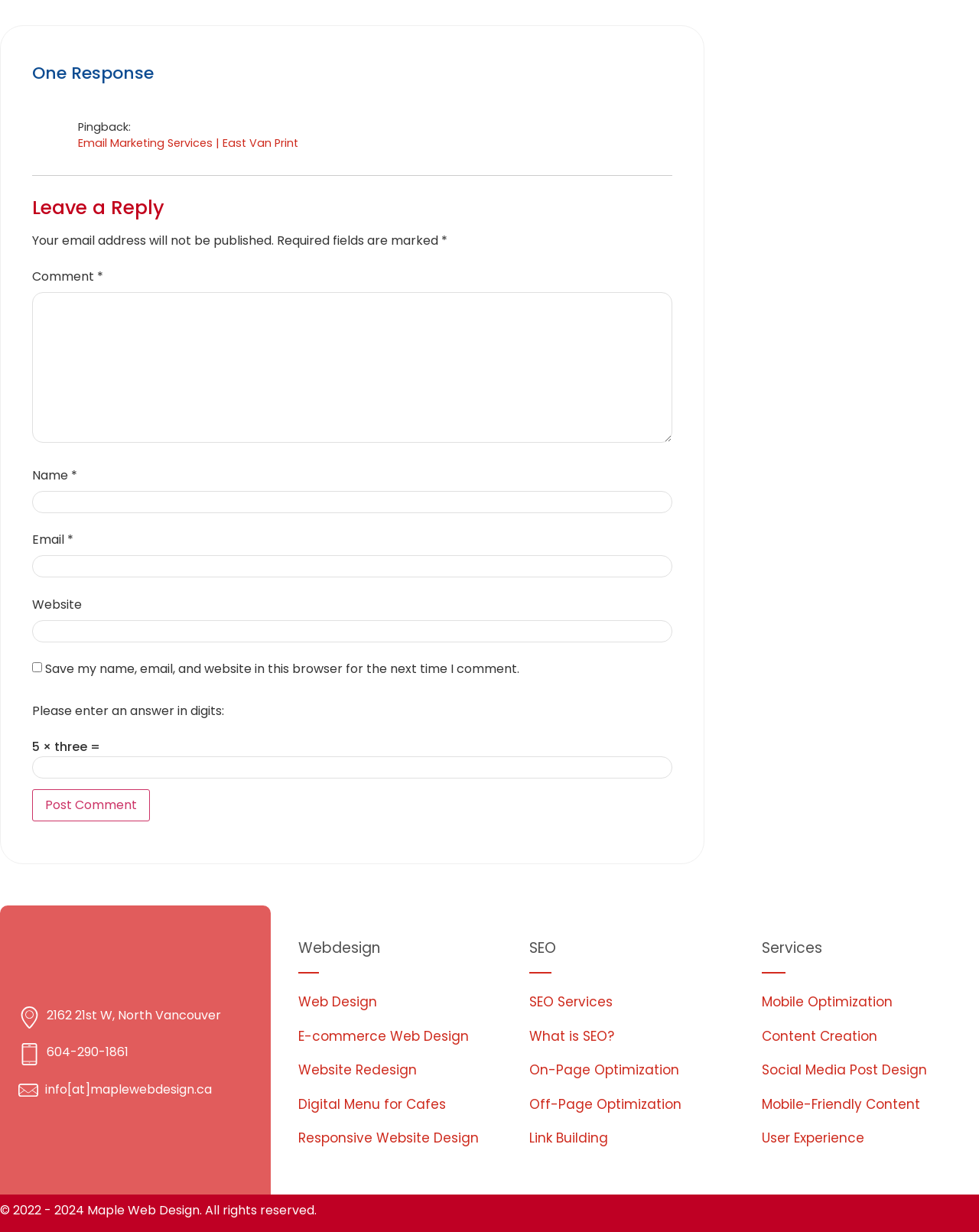What services are offered by the company?
Based on the content of the image, thoroughly explain and answer the question.

The company offers various services including Web Design, SEO, E-commerce Web Design, Website Redesign, Digital Menu for Cafes, and more, as listed in the navigation menu on the webpage.